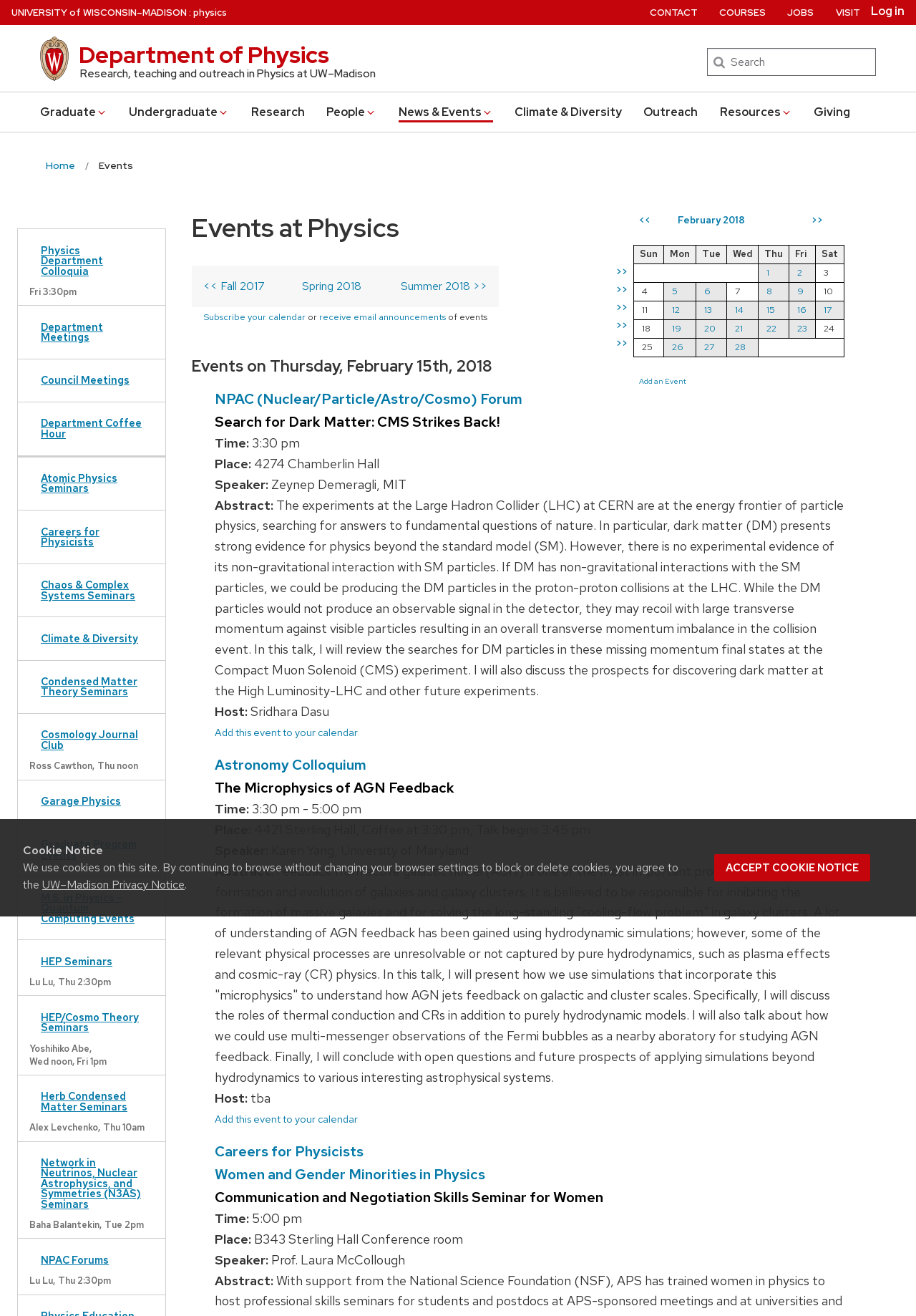Give an in-depth explanation of the webpage layout and content.

The webpage is the event calendar of the University of Wisconsin-Madison Physics Department. At the top, there is a cookie notice dialog that can be accepted by clicking the "Accept cookie notice" button. Below the cookie notice, there are links to skip to the main content, the University of Wisconsin Madison home page, and a colon followed by a link to the physics department.

On the top-right corner, there is a search bar with a "Search" label. Below the search bar, there is a main menu with links to graduate, undergraduate, research, people, news and events, climate and diversity, outreach, resources, and giving. 

On the top-left corner, there is a secondary menu with links to contact, courses, jobs, and visit. There is also a log-in link on the top-right corner.

The main content of the page is the event calendar, which is organized into a table with columns for the event title, date, and time. The events are categorized into different types, such as physics department colloquia, department meetings, council meetings, and seminars on various topics like atomic physics, cosmology, and condensed matter theory. Each event has a link to its details, and some events have additional information like the speaker's name and the event time.

There are 17 event categories listed, with multiple events under each category. The events are listed in a vertical layout, with the event title, date, and time displayed in a table format.